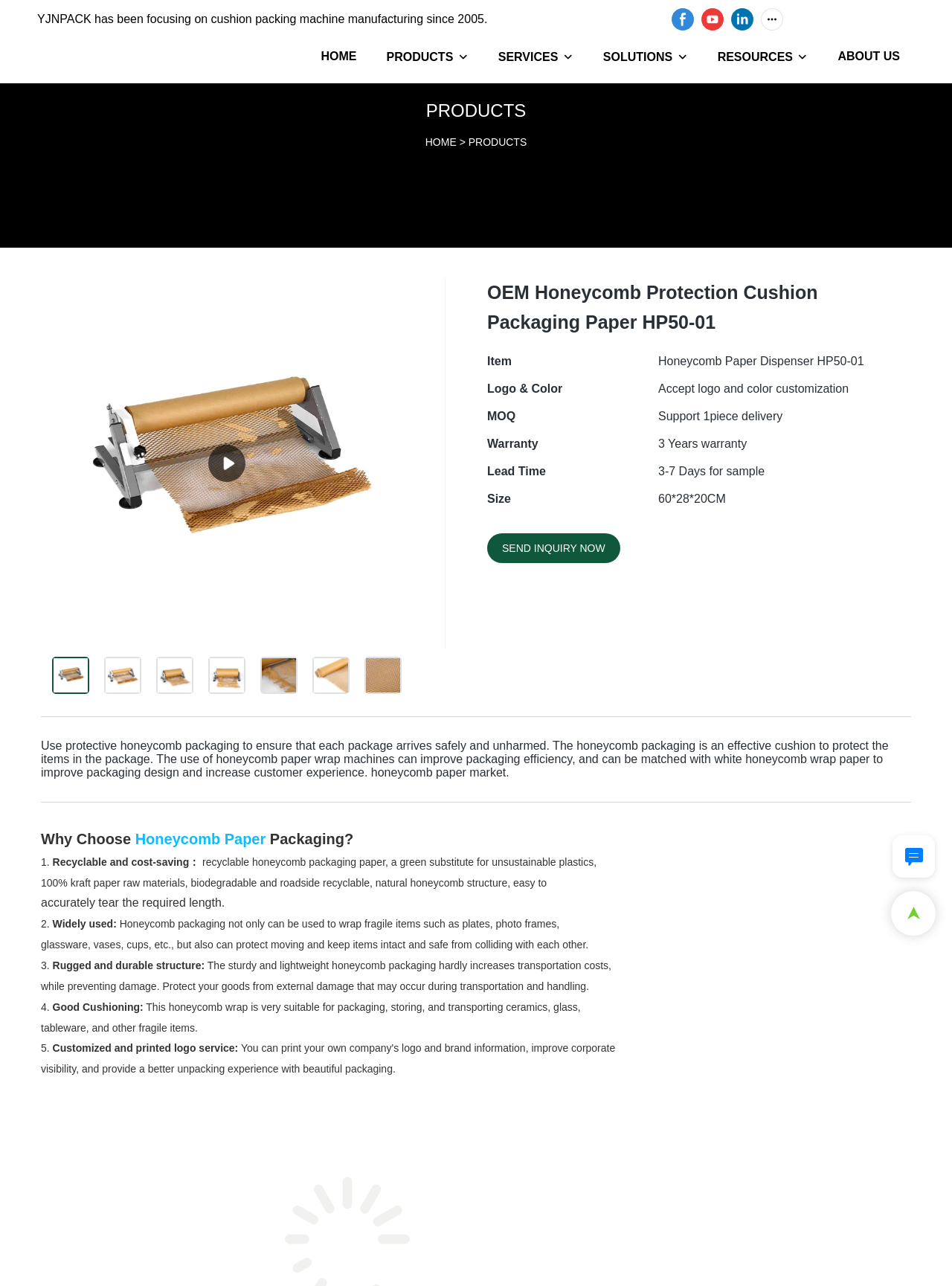Detail the various sections and features of the webpage.

This webpage is about YJNPACK, a company that specializes in cushion packing machine manufacturing. At the top of the page, there is a brief introduction to the company, stating that it has been focusing on cushion packing machine manufacturing since 2005. Below this introduction, there are three social media links, namely Facebook, YouTube, and LinkedIn, aligned horizontally.

To the right of the introduction, there is a language selection dropdown menu. Below this menu, there is a navigation bar with seven links: HOME, PRODUCTS, SERVICES, SOLUTIONS, RESOURCES, and ABOUT US. These links are evenly spaced and aligned horizontally.

The main content of the page is divided into two sections. The left section features a large image of a honeycomb protection cushion packaging paper, accompanied by several smaller images of a honeycomb paper dispenser. Below these images, there is a heading that reads "OEM Honeycomb Protection Cushion Packaging Paper HP50-01".

The right section of the main content is a detailed product description. It includes several paragraphs of text, each describing a feature of the product, such as its ability to protect items during transportation, its recyclable and cost-saving nature, its wide range of applications, its rugged and durable structure, its good cushioning properties, and its customized and printed logo service. There are also several static text elements that provide additional information about the product, including its item name, logo and color customization options, minimum order quantity, warranty, lead time, and size.

At the bottom of the page, there is a call-to-action button that reads "SEND INQUIRY NOW". Above this button, there is a paragraph of text that summarizes the benefits of using protective honeycomb packaging.